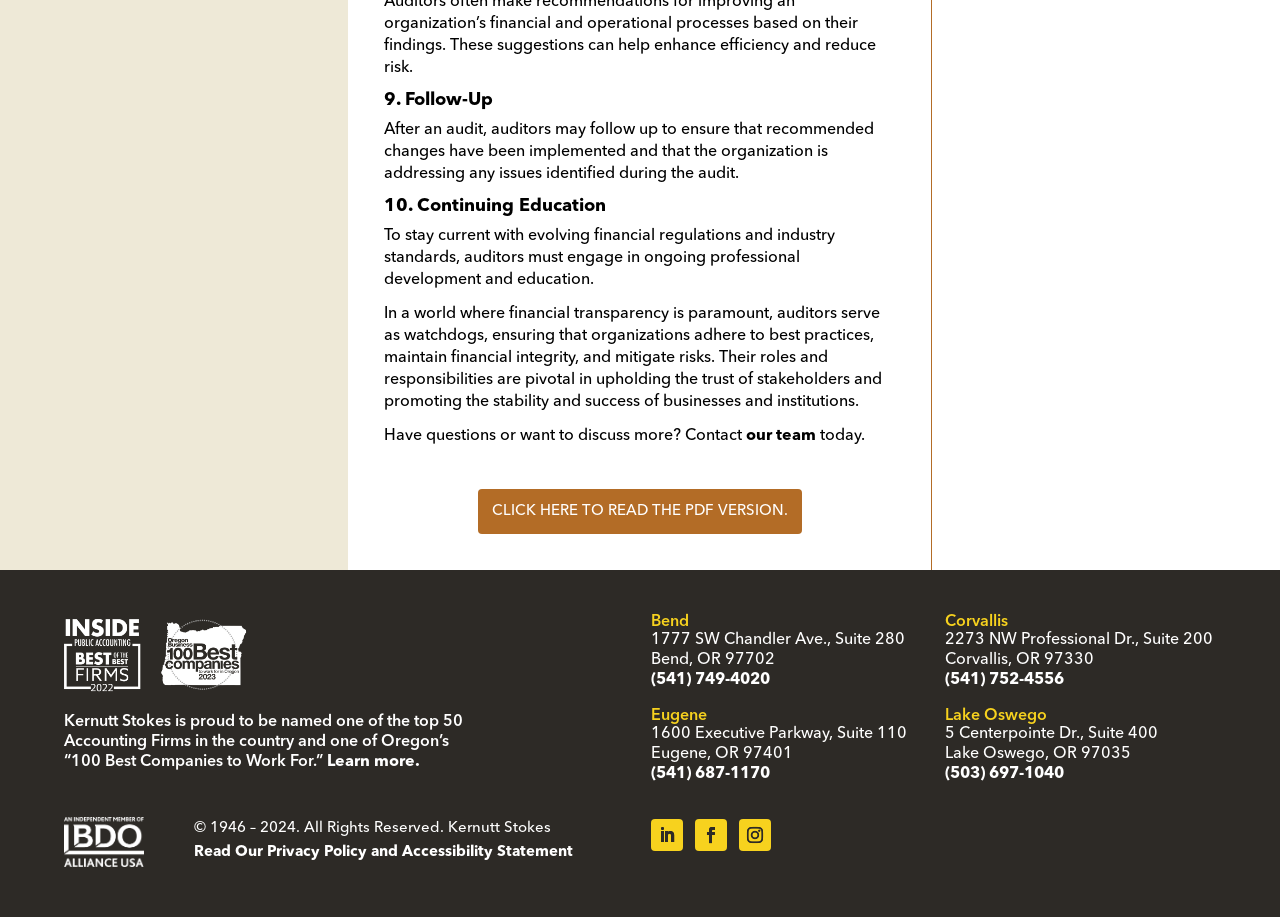Who is the author of the text?
Answer the question with a thorough and detailed explanation.

The webpage does not specify the author of the text, but it appears to be a company webpage, possibly written by a team or a representative of Kernutt Stokes.